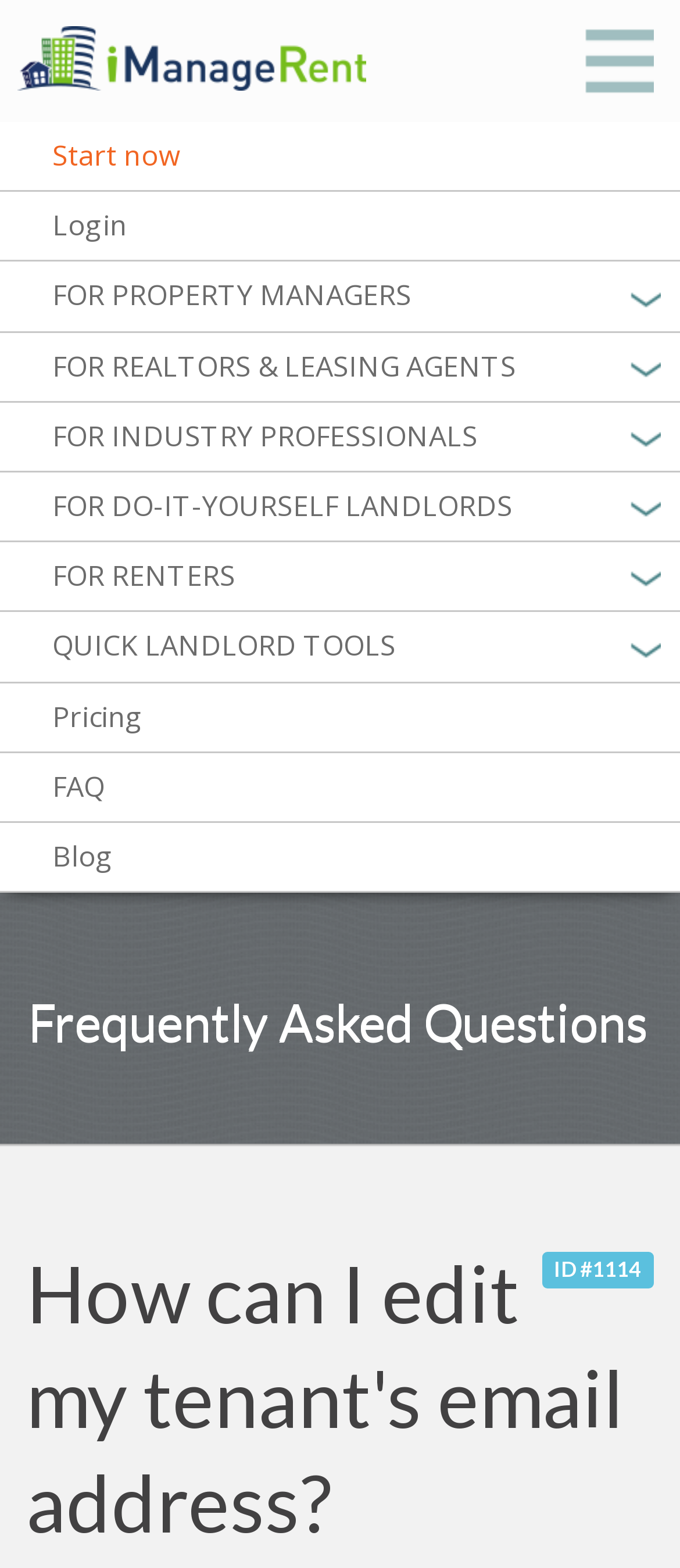Identify the bounding box coordinates of the region that needs to be clicked to carry out this instruction: "View the 'Blog' page". Provide these coordinates as four float numbers ranging from 0 to 1, i.e., [left, top, right, bottom].

[0.0, 0.525, 1.0, 0.568]